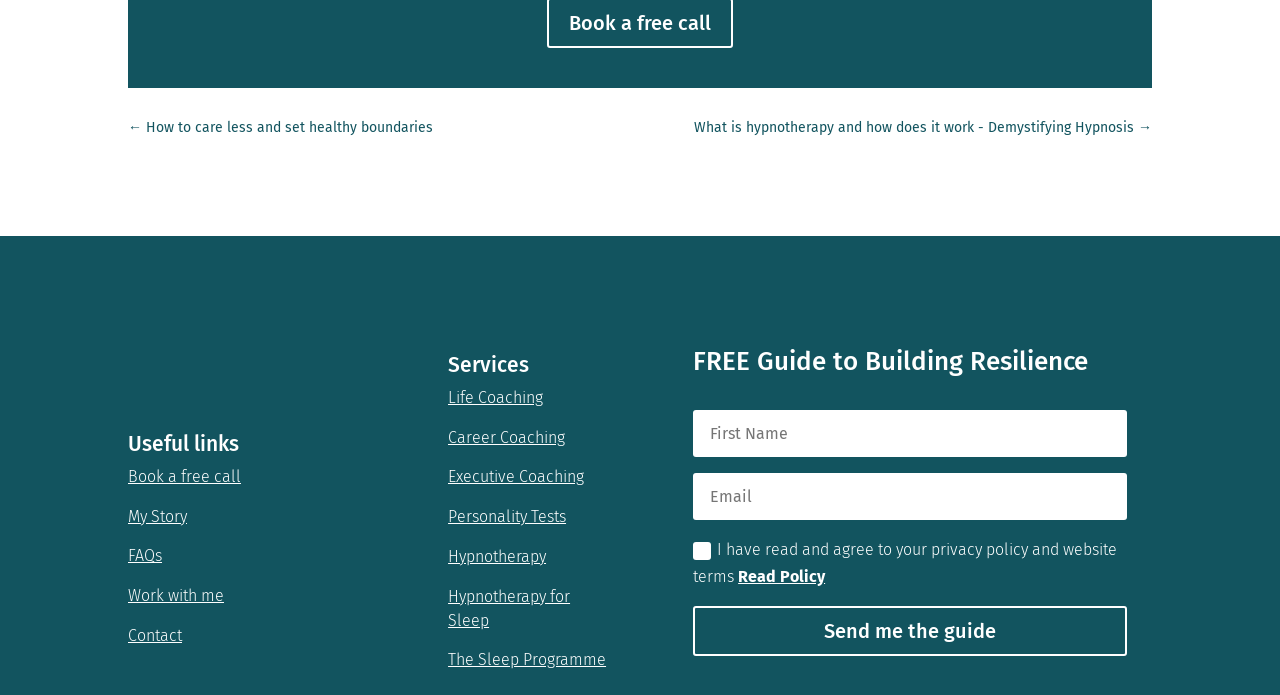What is the logo of Joanne Cook Coaching and Therapy?
Look at the image and answer with only one word or phrase.

White Logo